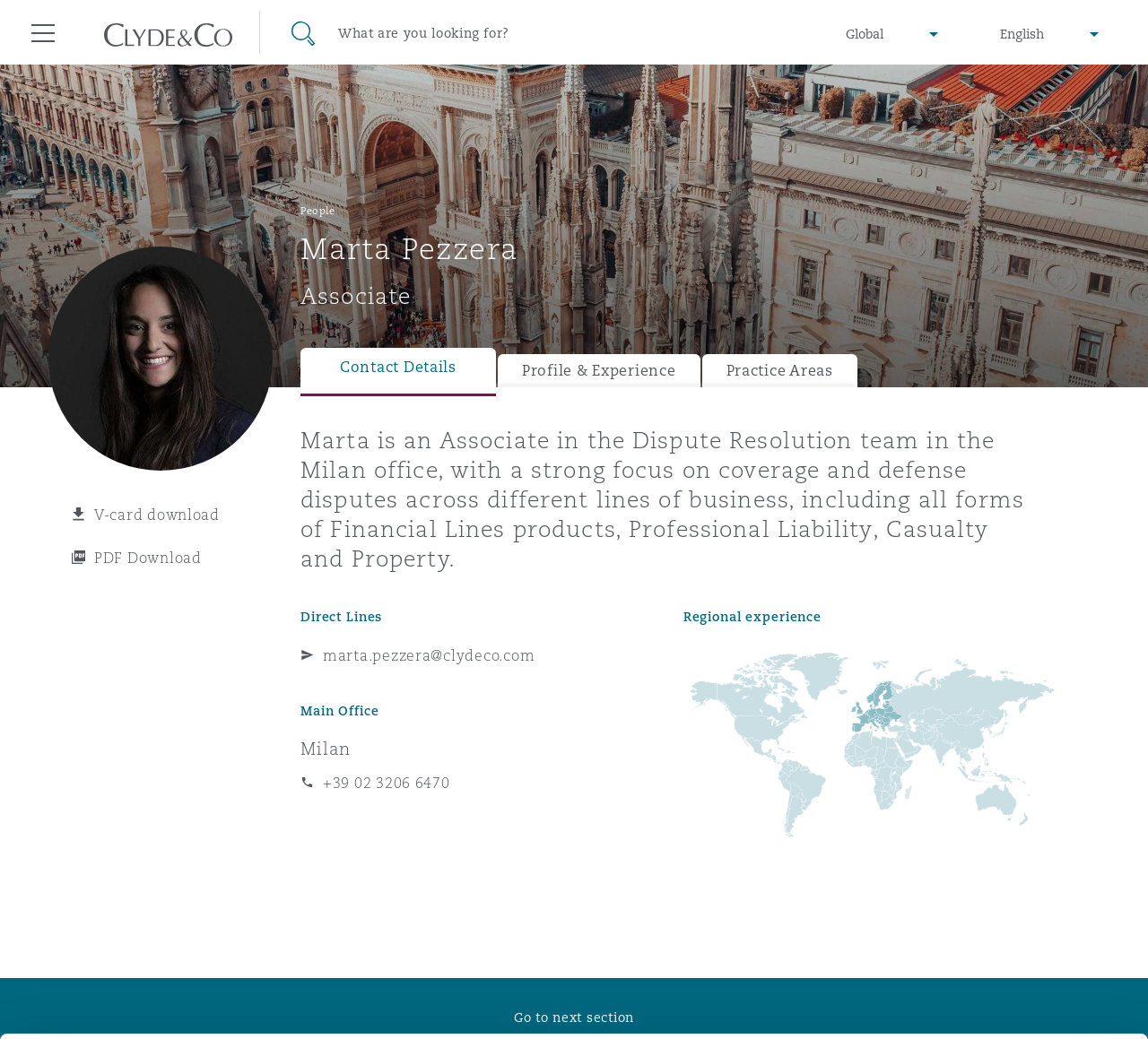What is the type of content on the webpage?
Carefully analyze the image and provide a detailed answer to the question.

I found the answer by looking at the overall structure and content of the webpage, which appears to be a professional profile page for Marta Pezzera, including her job title, contact information, and work experience.